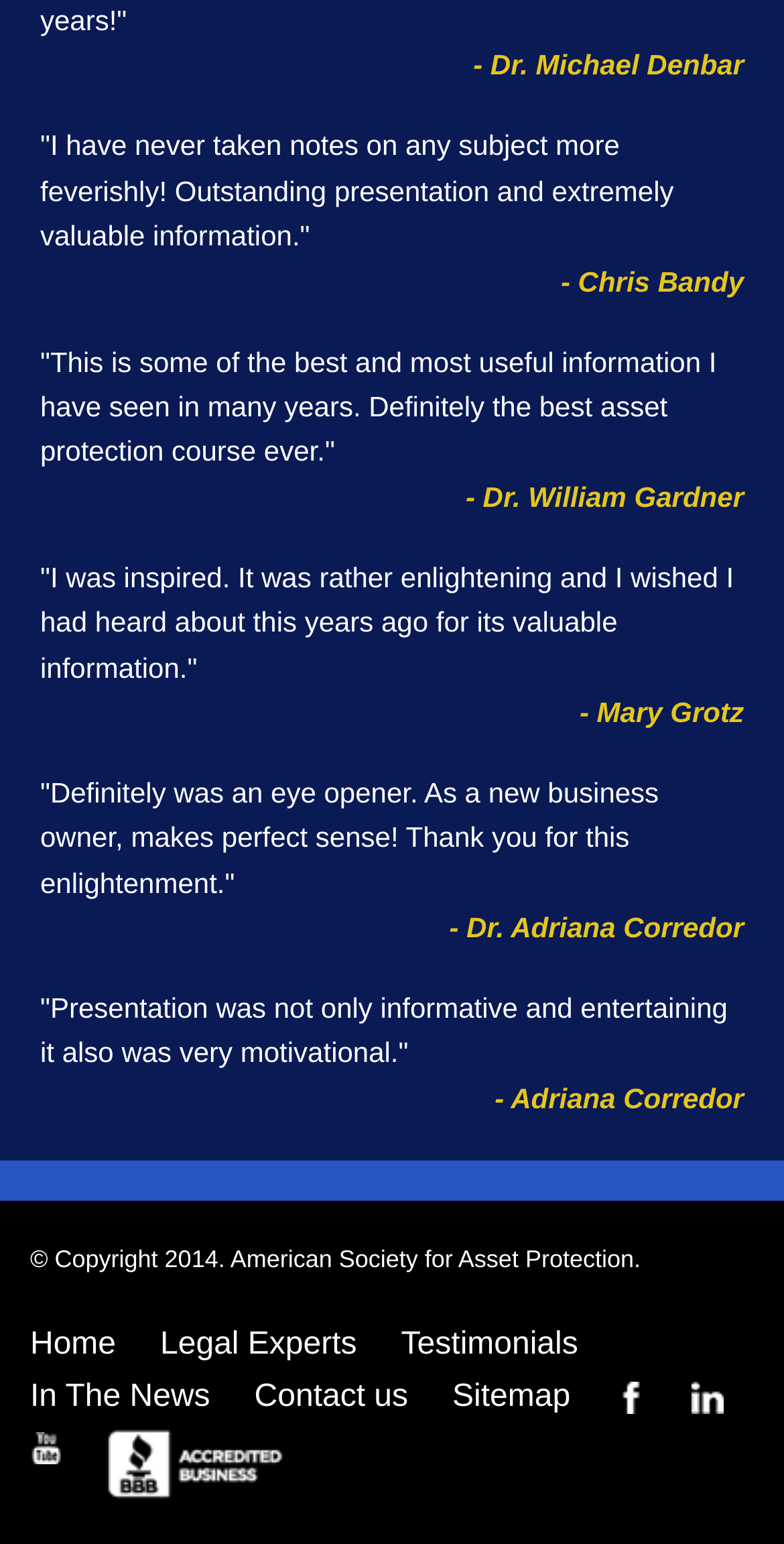Please specify the coordinates of the bounding box for the element that should be clicked to carry out this instruction: "Check Disclaimer". The coordinates must be four float numbers between 0 and 1, formatted as [left, top, right, bottom].

None